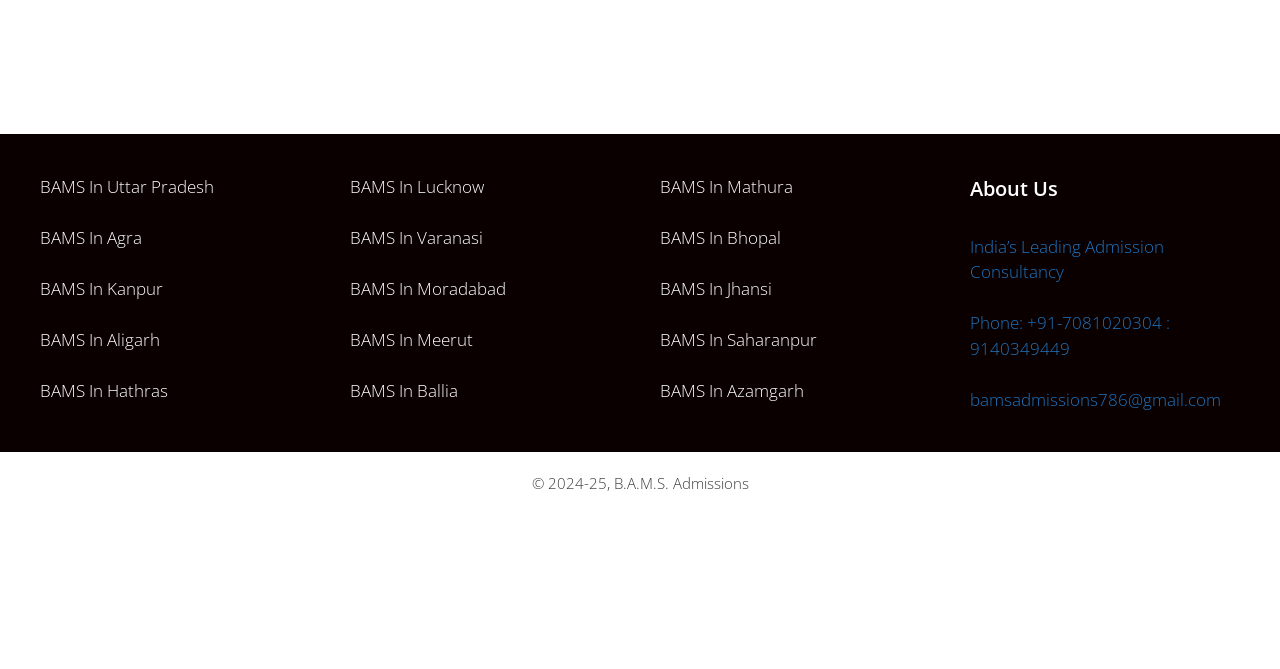Please find the bounding box coordinates for the clickable element needed to perform this instruction: "Click on BAMS In Azamgarh".

[0.516, 0.566, 0.628, 0.6]